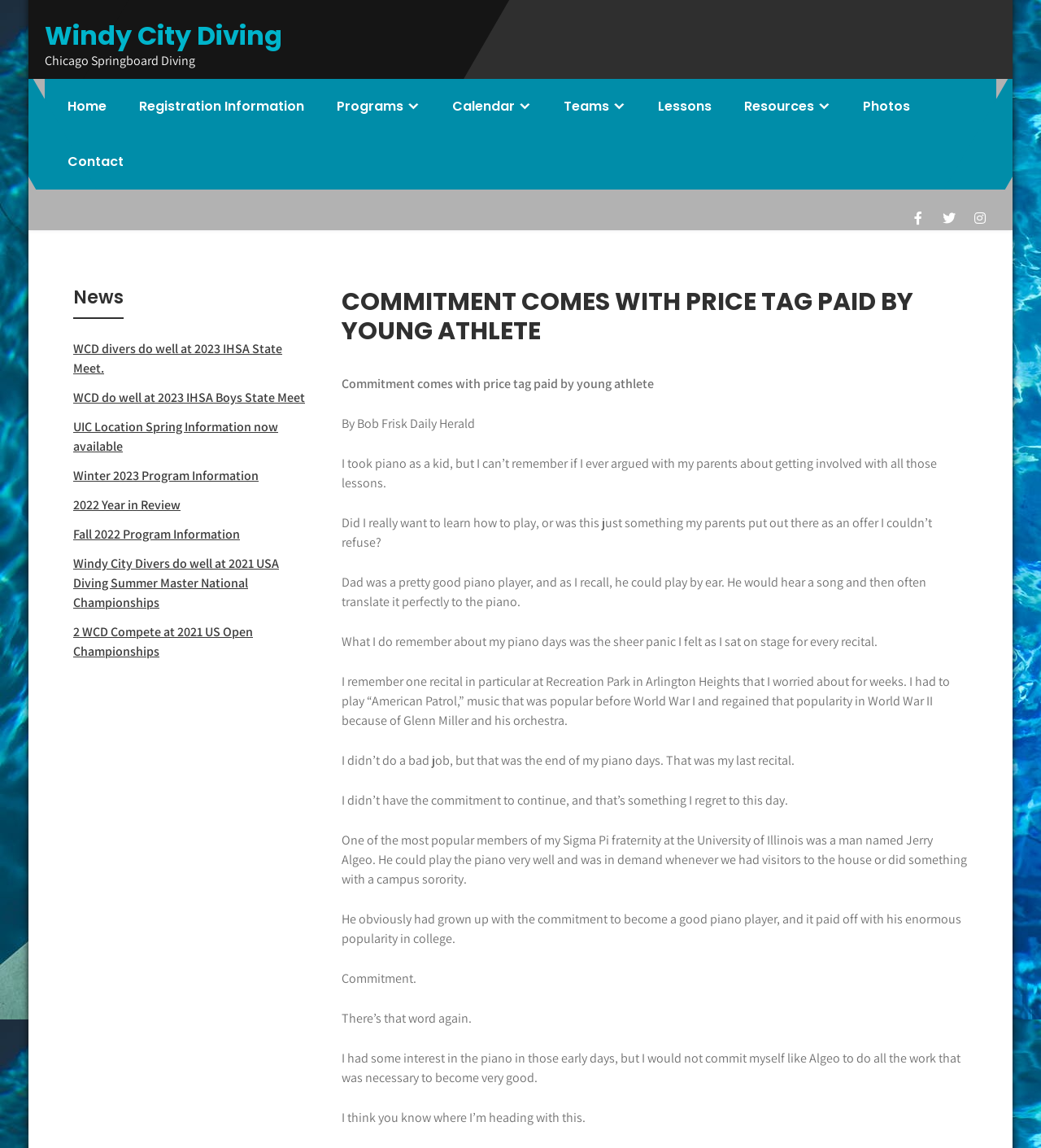Summarize the webpage with a detailed and informative caption.

The webpage is about Windy City Diving, a diving program or team. At the top, there is a heading "Windy City Diving" with a link to the same name. Below it, there is a horizontal navigation menu with links to "Home", "Registration Information", "Programs", "Calendar", "Teams", "Lessons", "Resources", "Photos", and "Contact".

To the right of the navigation menu, there are three social media links. Below the navigation menu, there is a large heading "COMMITMENT COMES WITH PRICE TAG PAID BY YOUNG ATHLETE" followed by an article about the importance of commitment in pursuing a passion or activity, using the example of learning to play the piano. The article is divided into several paragraphs, each describing the author's personal experience with piano lessons and how they lacked the commitment to continue.

To the left of the article, there is a section with a heading "News" that lists several news articles or updates about Windy City Diving, including results from competitions and program information.